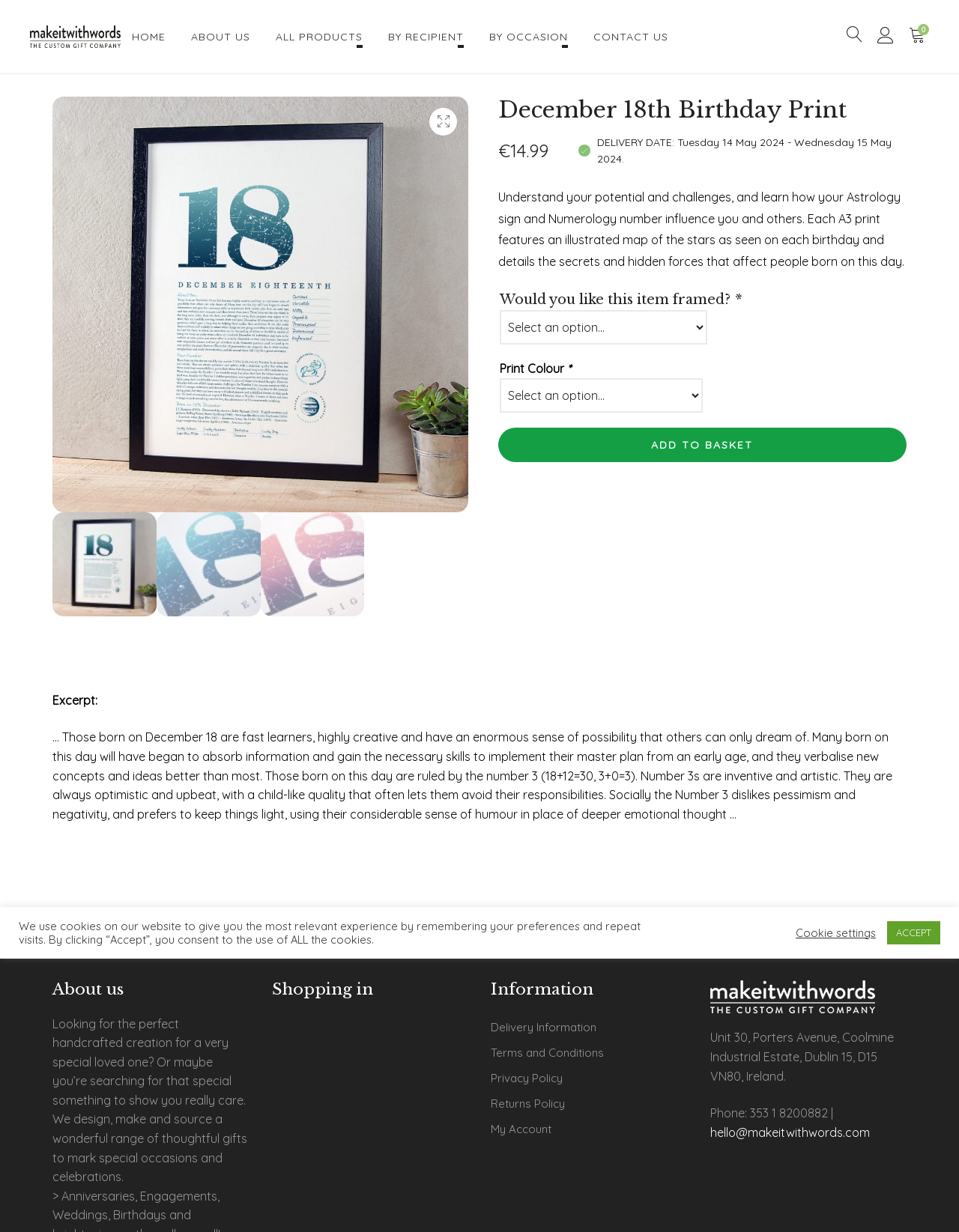Find the primary header on the webpage and provide its text.

December 18th Birthday Print